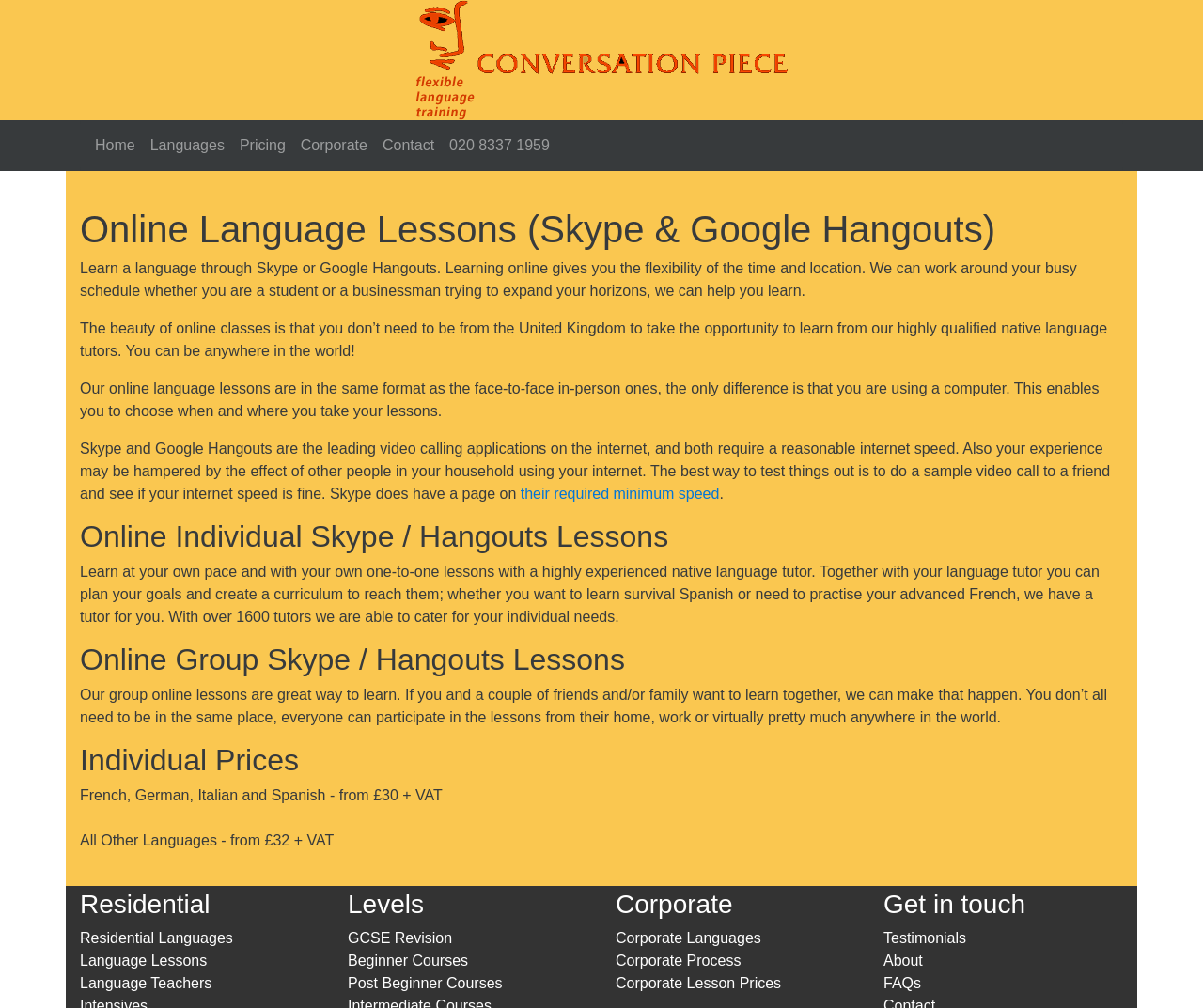Provide the bounding box coordinates of the section that needs to be clicked to accomplish the following instruction: "Go to the 'HOME' page."

None